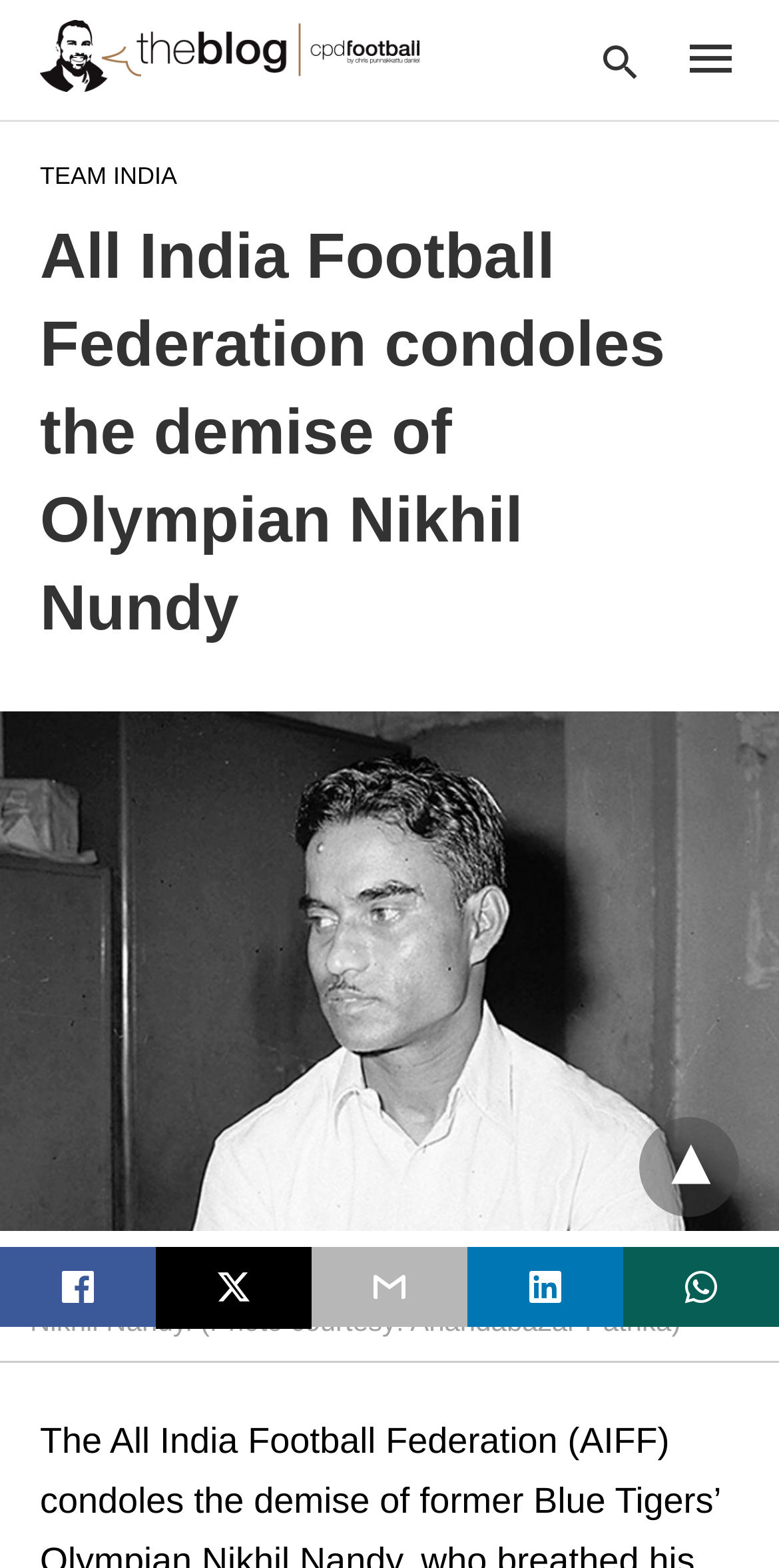Identify the bounding box coordinates of the clickable region required to complete the instruction: "go to the blog". The coordinates should be given as four float numbers within the range of 0 and 1, i.e., [left, top, right, bottom].

[0.051, 0.012, 0.538, 0.059]